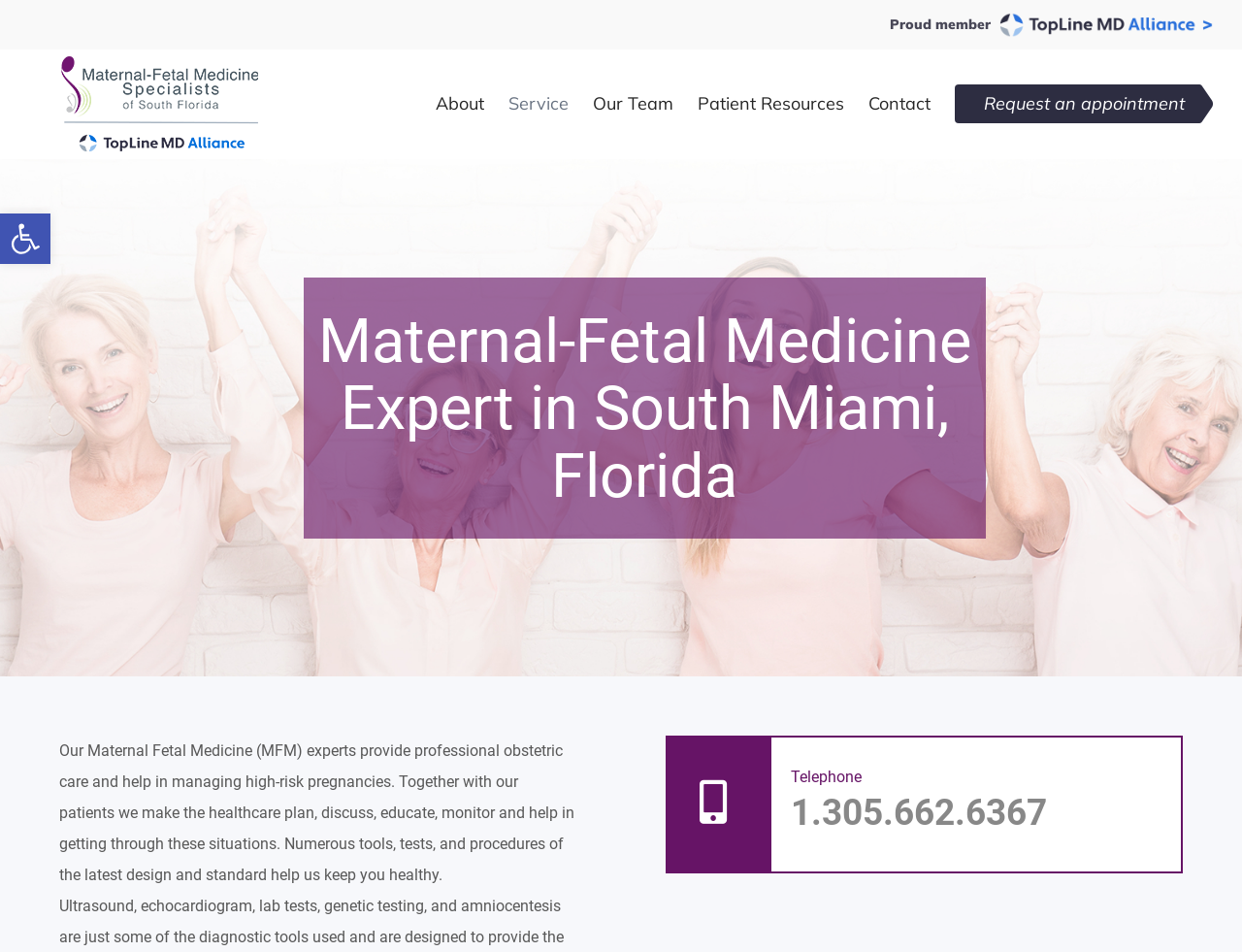Locate the UI element described by Patient Resources in the provided webpage screenshot. Return the bounding box coordinates in the format (top-left x, top-left y, bottom-right x, bottom-right y), ensuring all values are between 0 and 1.

[0.562, 0.052, 0.68, 0.166]